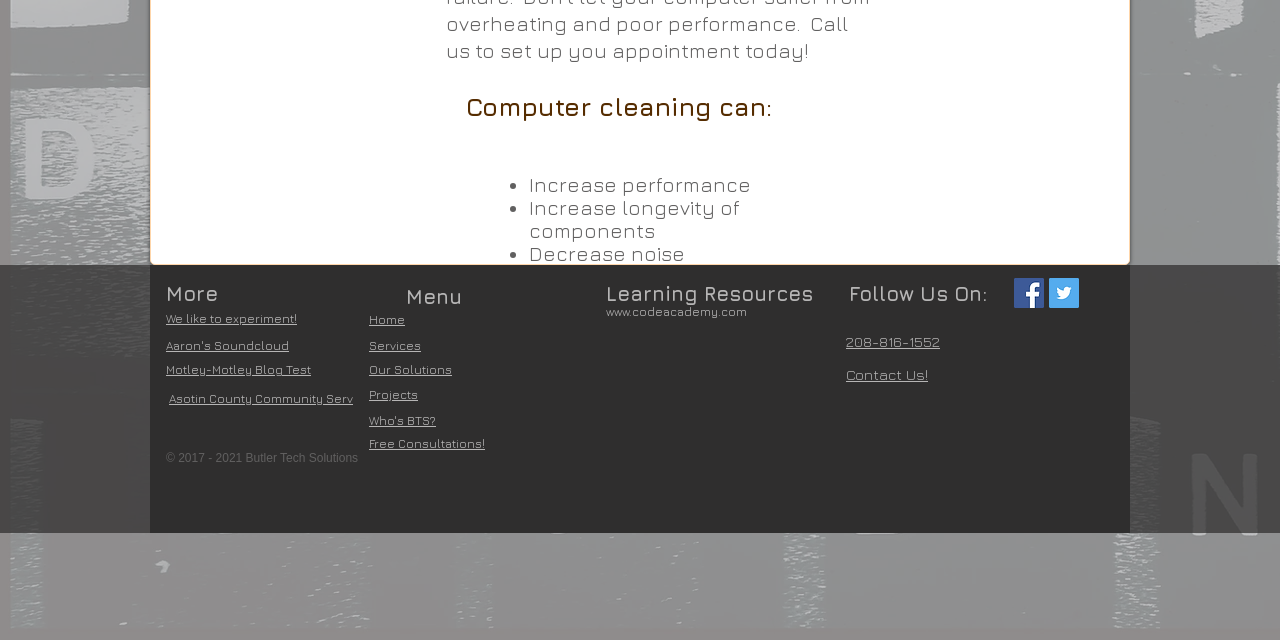Using the description "aria-label="Facebook Social Icon"", predict the bounding box of the relevant HTML element.

[0.792, 0.434, 0.816, 0.481]